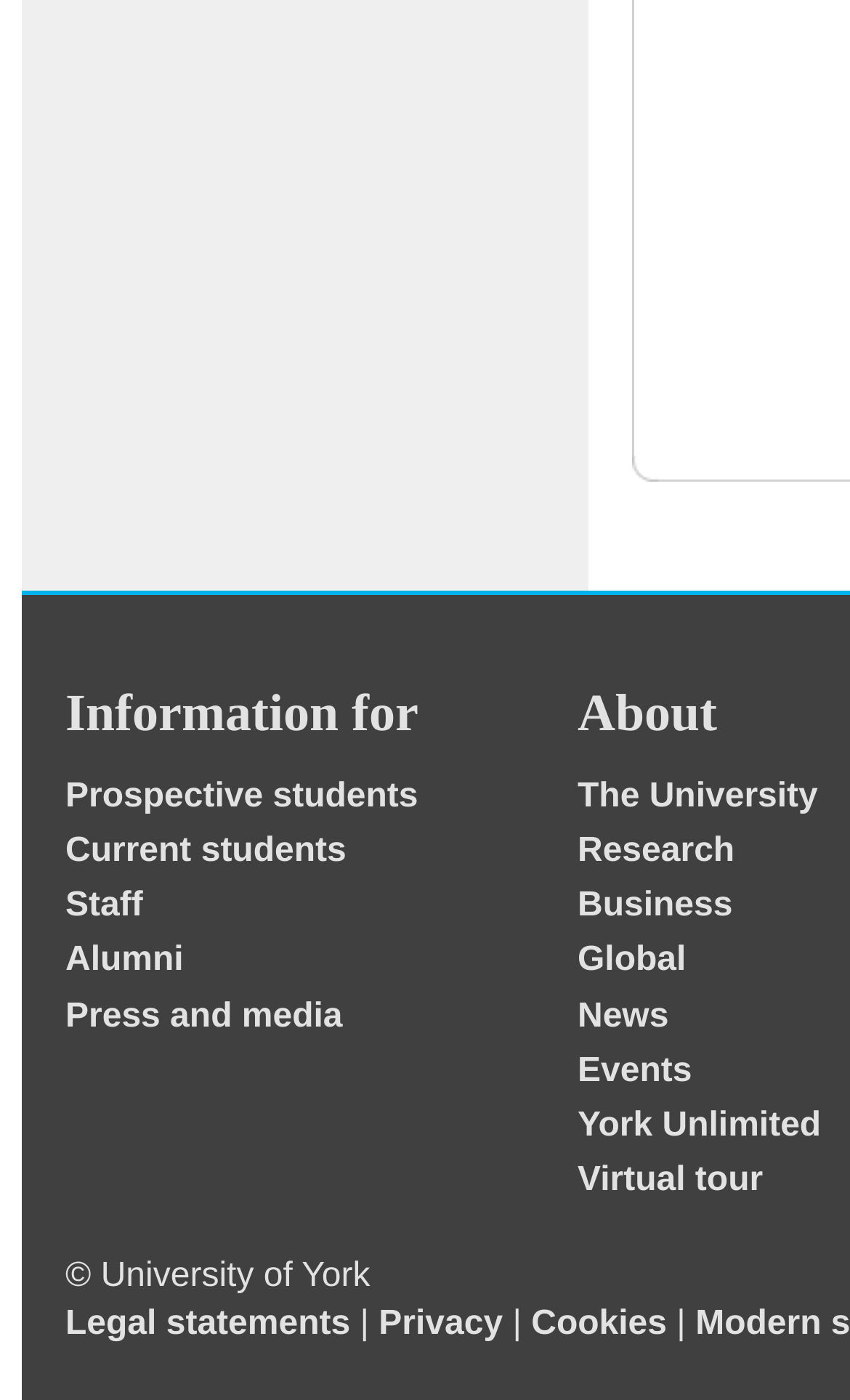Specify the bounding box coordinates of the element's region that should be clicked to achieve the following instruction: "Learn about the university". The bounding box coordinates consist of four float numbers between 0 and 1, in the format [left, top, right, bottom].

[0.679, 0.555, 0.962, 0.582]